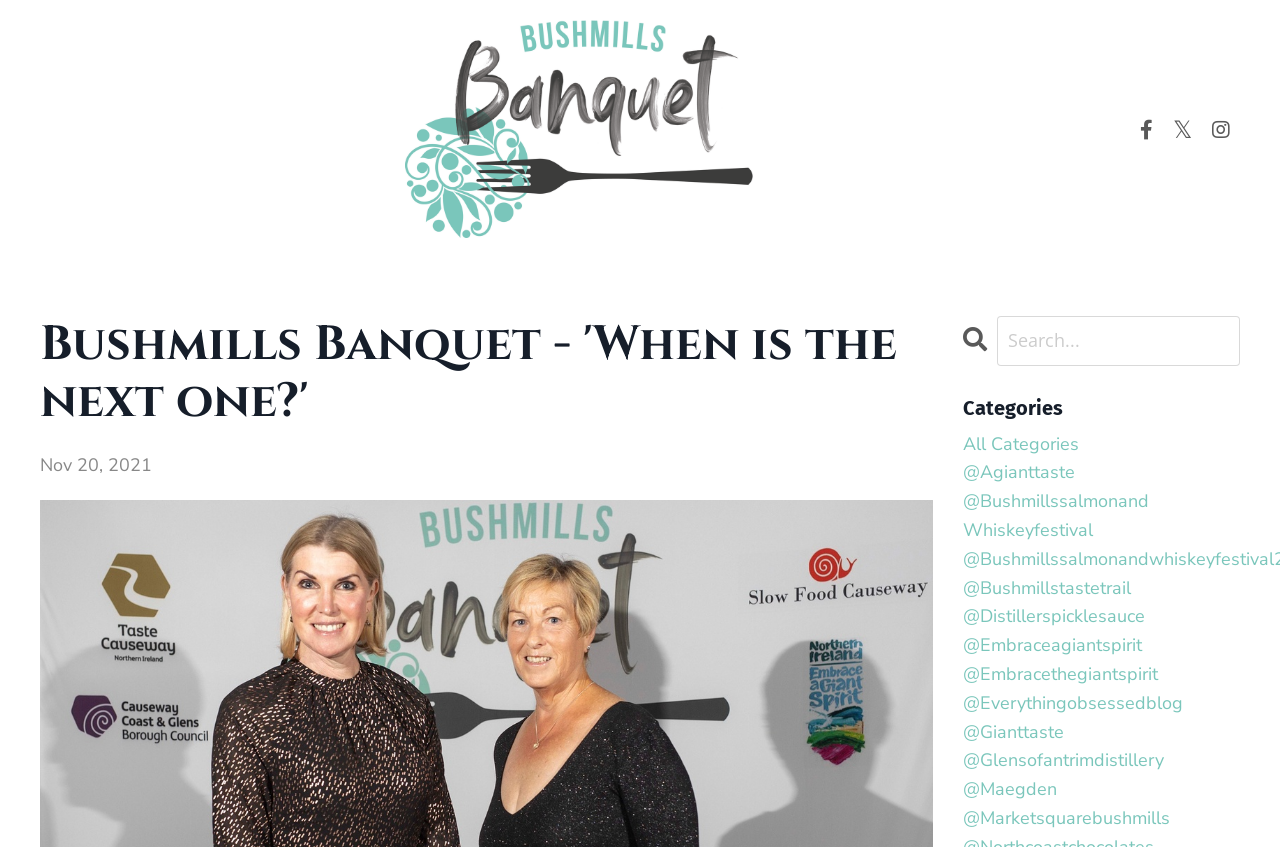Describe all the visual and textual components of the webpage comprehensively.

The webpage is about the Bushmills Banquet, with a focus on upcoming events. At the top left, there is a header logo, which is an image. To the right of the logo, there are three social media links, represented by icons. Below the logo, there is a heading that reads "Bushmills Banquet - 'When is the next one?'". 

On the left side of the page, there is a section that displays the date "Nov 20, 2021". Below this date, there is a search bar with a placeholder text "Search...". To the right of the search bar, there is a section labeled "Categories" with multiple links to different categories, including "All Categories" and several specific categories related to the Bushmills Banquet, such as "@Agianttaste" and "@Bushmillssalmonand Whiskeyfestival". These links are stacked vertically, with the "All Categories" link at the top and the rest of the links following below.